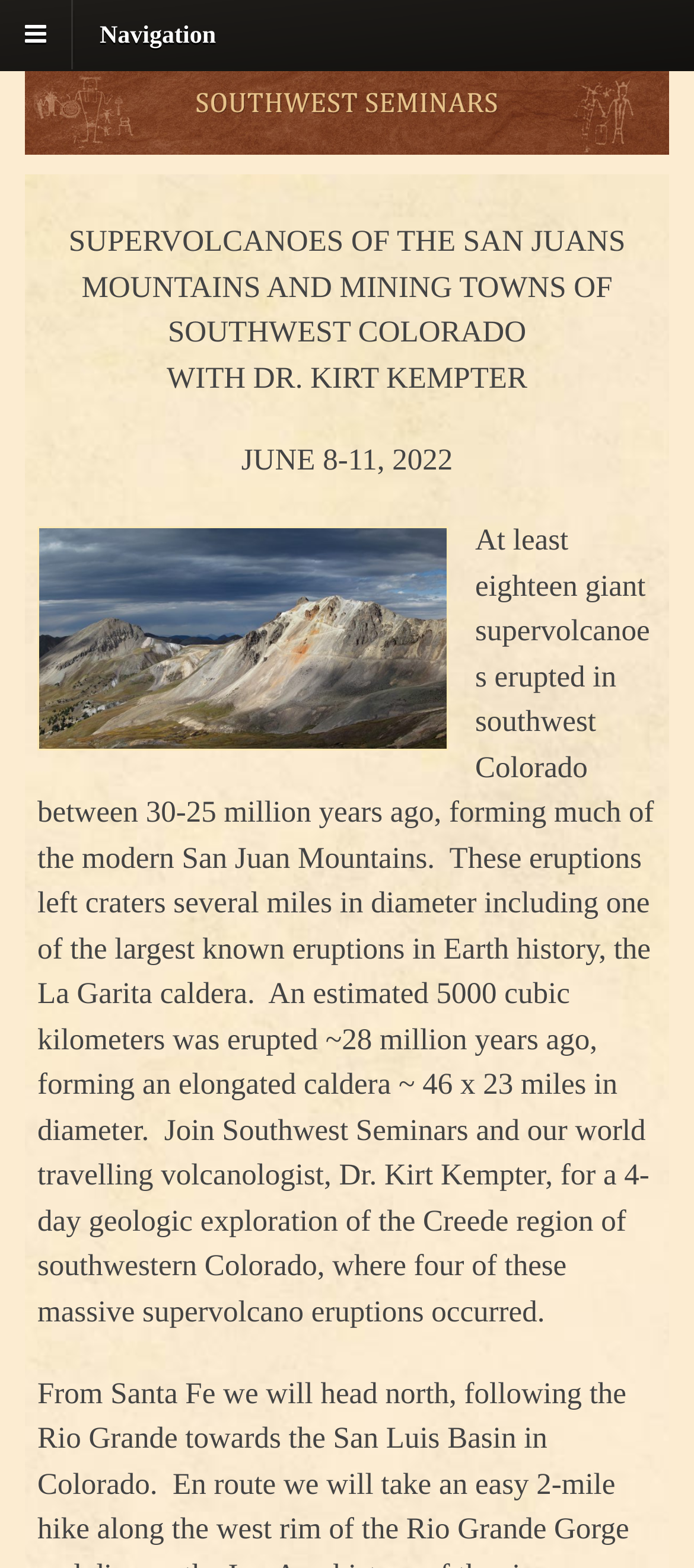What is the location of the geologic exploration?
Answer with a single word or phrase, using the screenshot for reference.

Creede region of southwestern Colorado